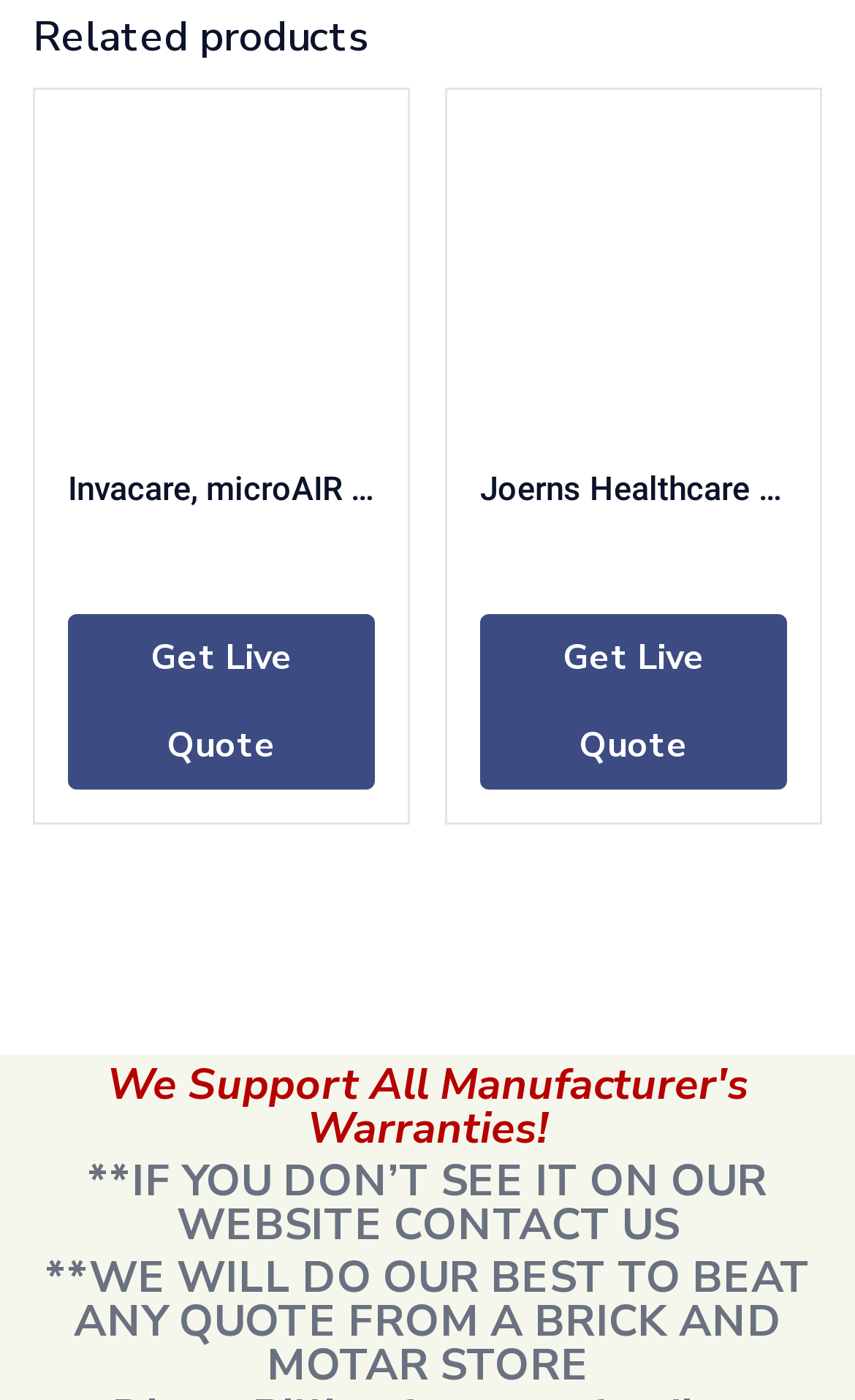Answer the question below using just one word or a short phrase: 
How many products are displayed on this page?

2